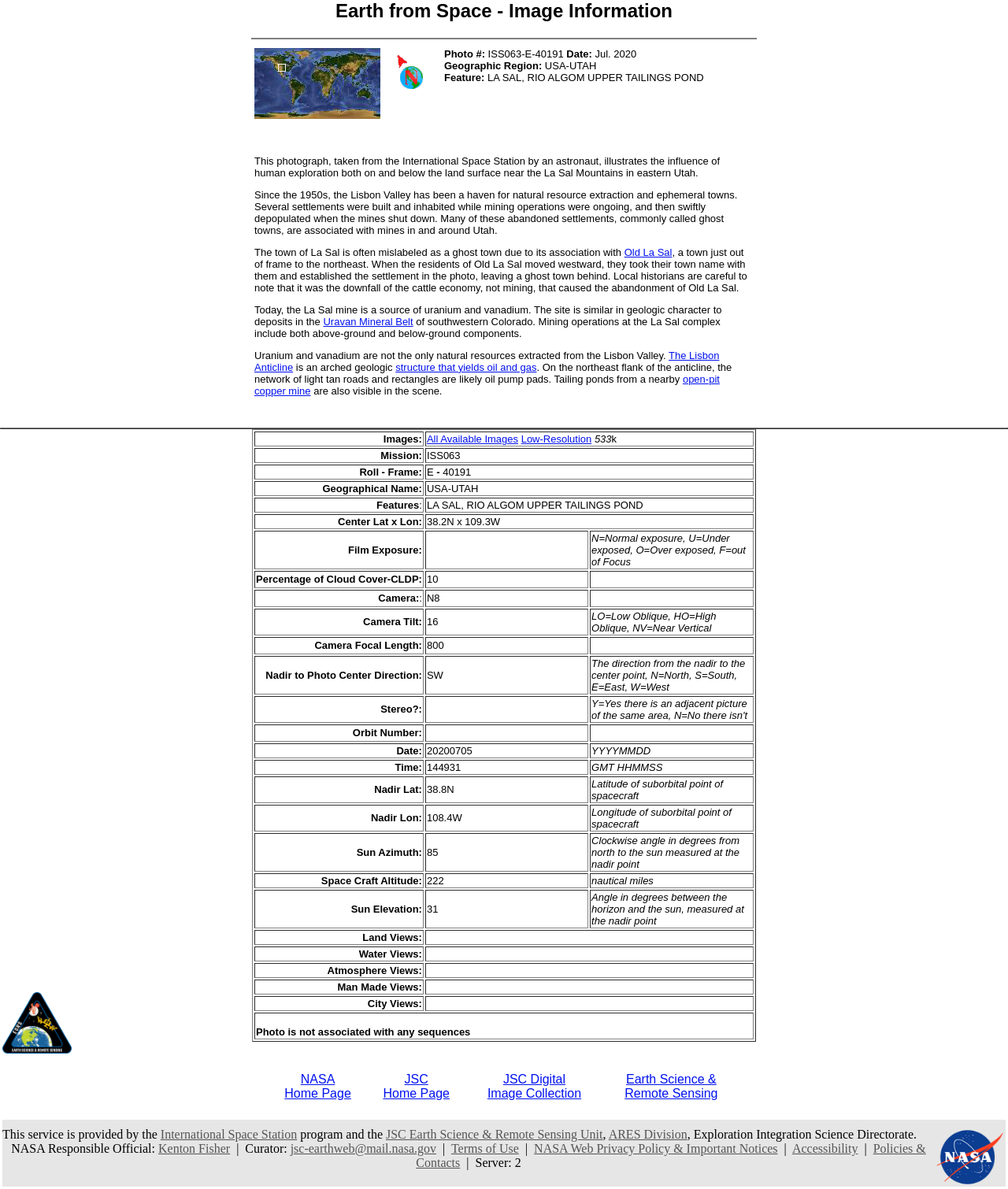Create a detailed narrative describing the layout and content of the webpage.

The webpage is about "Earth from Space - Image Information". At the top, there is a heading with the same title. Below the heading, there is a horizontal separator line. 

The main content is divided into two sections. The first section is a table with a single row, containing information about the image. There are two images, "LOCATION" and "Direction", accompanied by text describing the geographic region, feature, and date of the image. 

The second section is a longer table with multiple rows, each containing a paragraph of text. The text describes the influence of human exploration on the land surface near the La Sal Mountains in eastern Utah, including the history of mining and settlements in the area. There are three links within the text, "Old La Sal", "Uravan Mineral Belt", and "The Lisbon Anticline", which provide additional information on related topics.

Below the text, there is another table with multiple rows, each containing information about the image, such as mission, roll-frame, geographical name, features, center latitude and longitude, film exposure, percentage of cloud cover, camera, camera tilt, camera focal length, nadir to photo center direction, stereo, and orbit number.